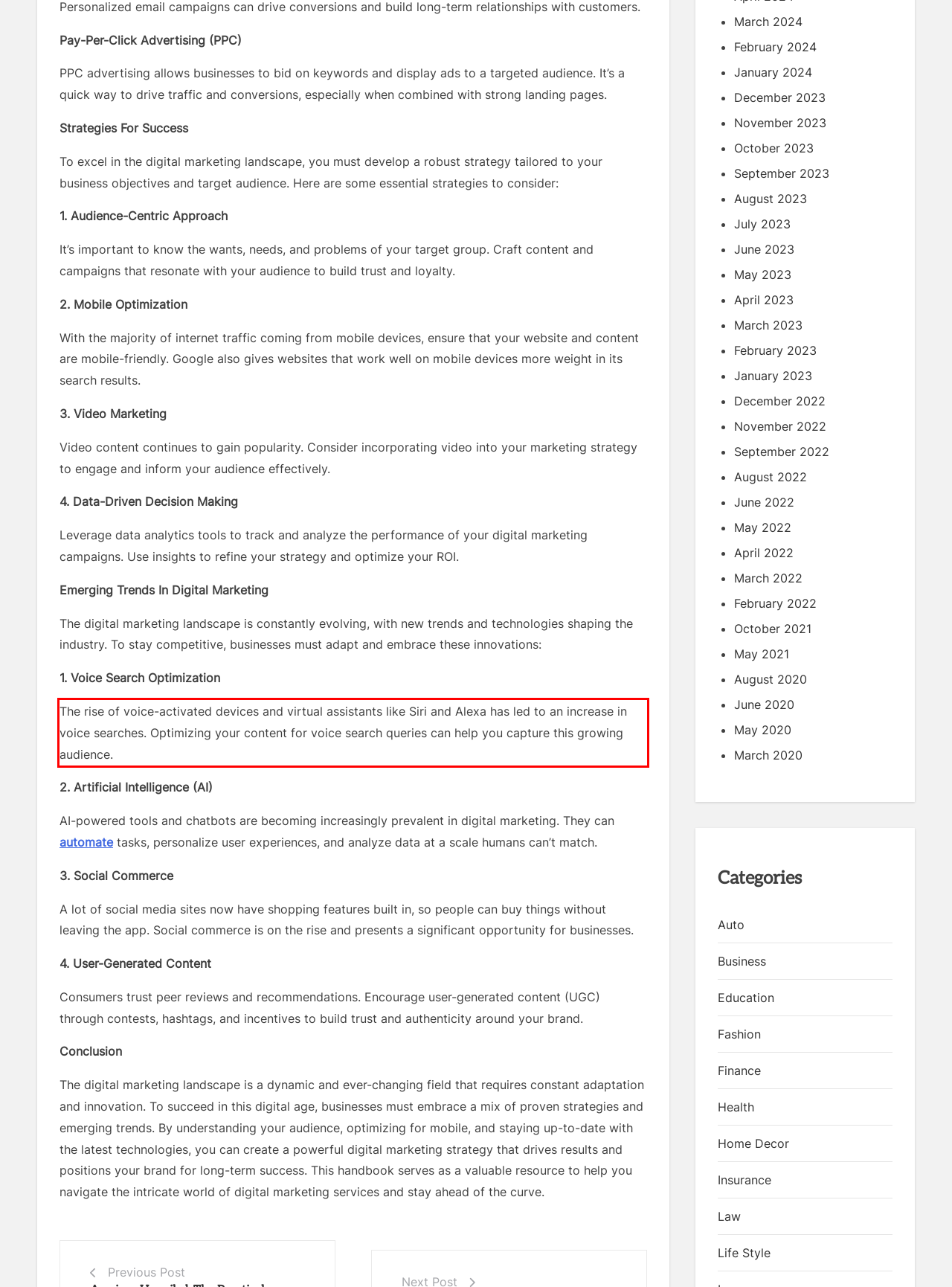Inspect the webpage screenshot that has a red bounding box and use OCR technology to read and display the text inside the red bounding box.

The rise of voice-activated devices and virtual assistants like Siri and Alexa has led to an increase in voice searches. Optimizing your content for voice search queries can help you capture this growing audience.